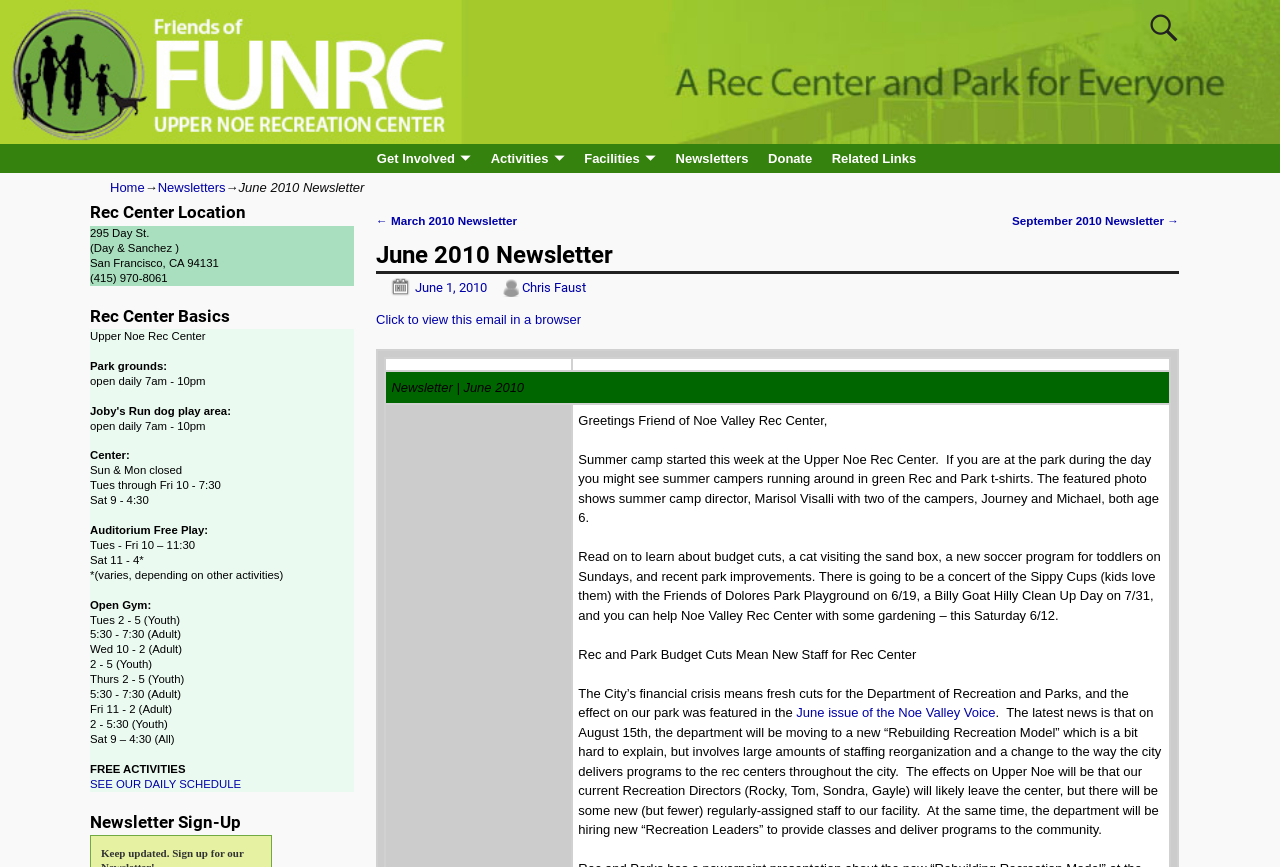Can you determine the bounding box coordinates of the area that needs to be clicked to fulfill the following instruction: "go to home page"?

[0.086, 0.208, 0.113, 0.225]